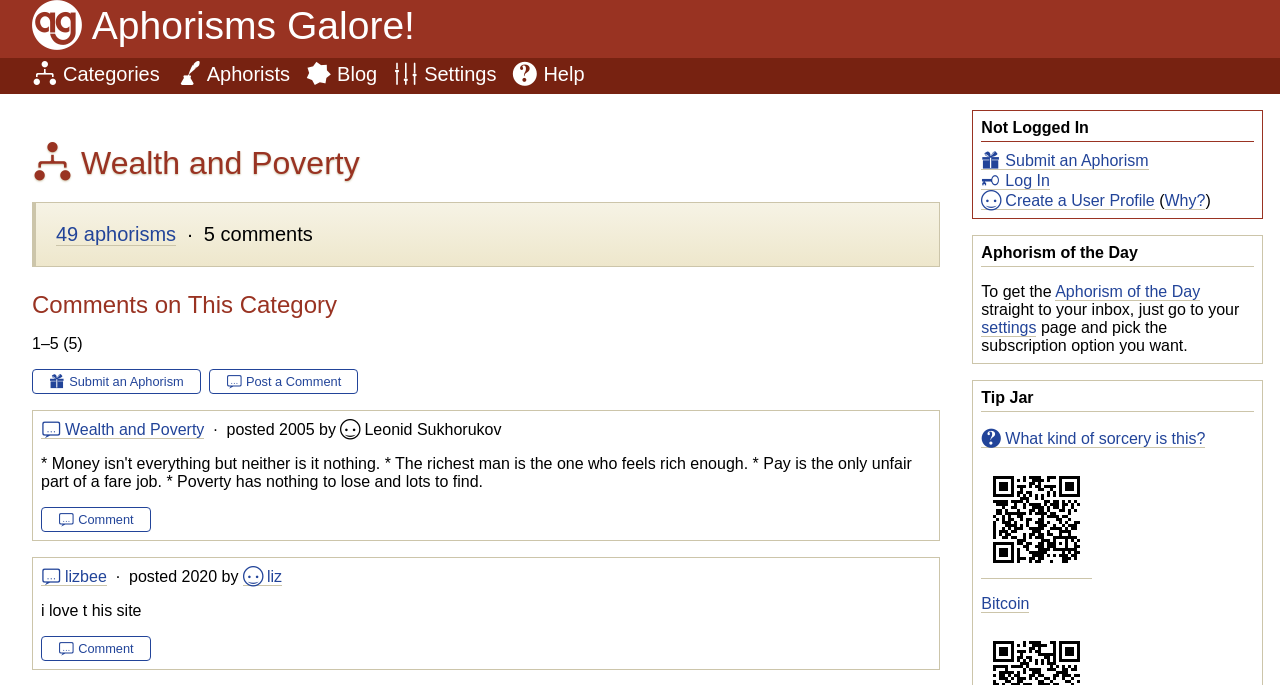Identify and generate the primary title of the webpage.

Wealth and Poverty